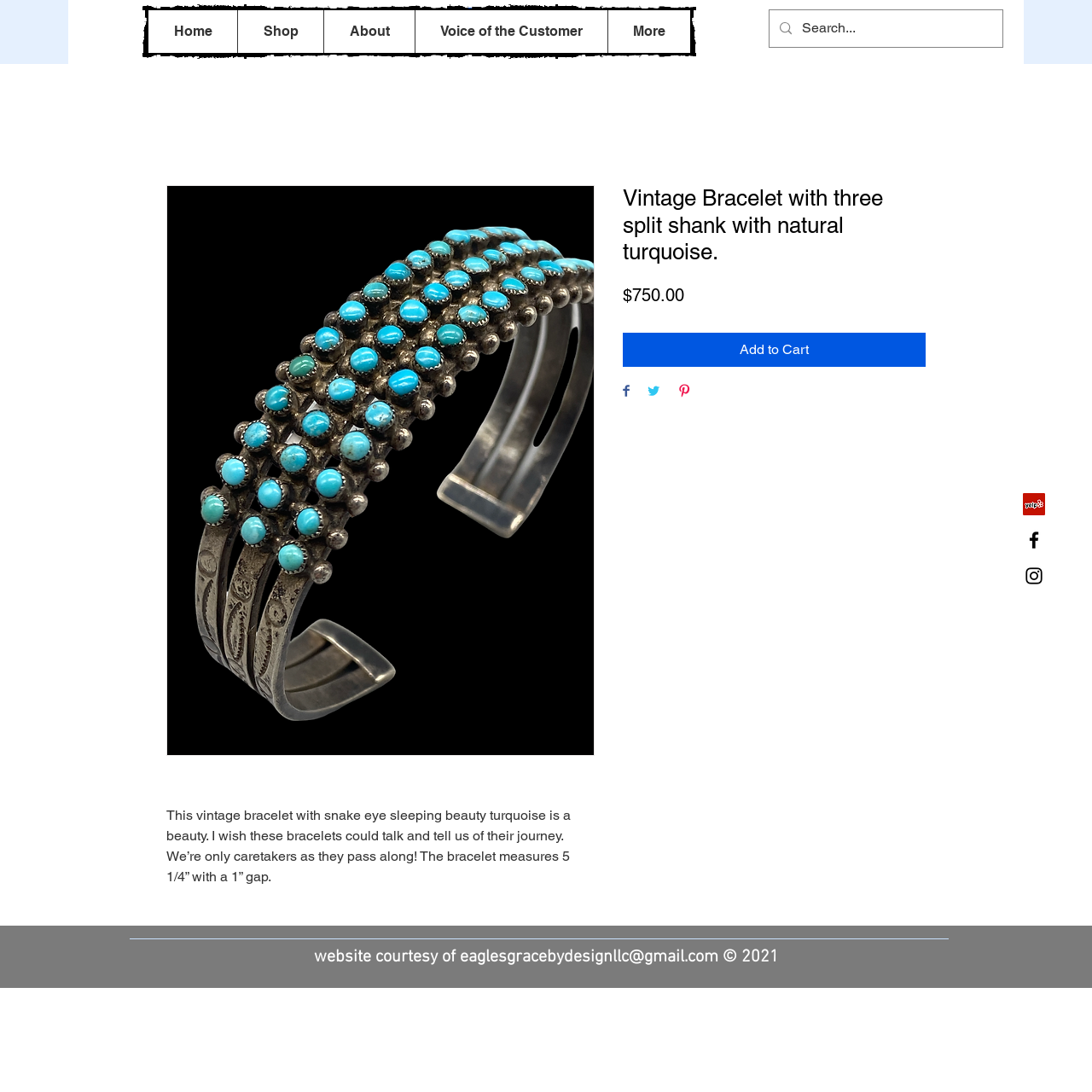Find the bounding box coordinates of the clickable area that will achieve the following instruction: "Visit the home page".

[0.136, 0.009, 0.217, 0.048]